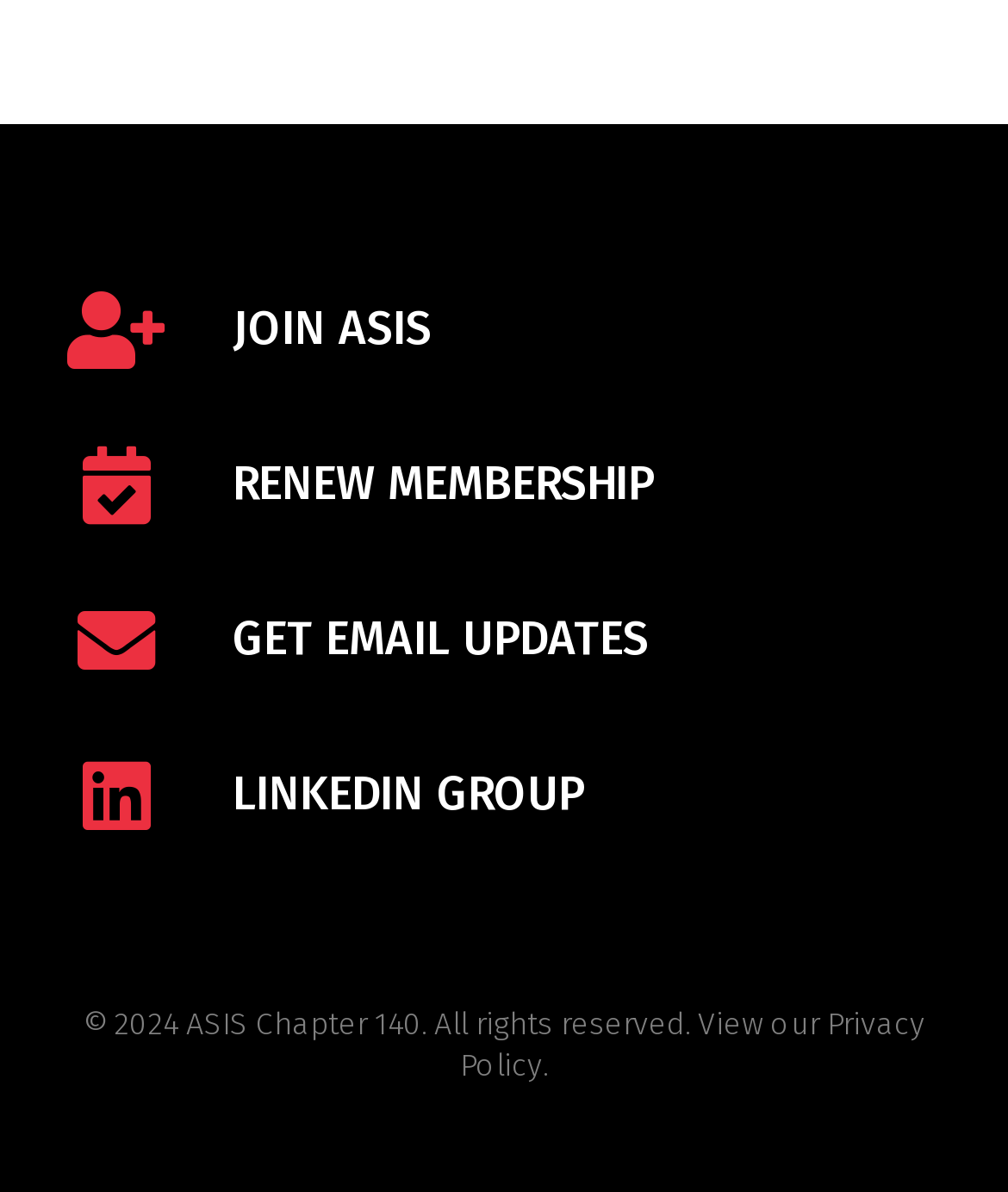Reply to the question below using a single word or brief phrase:
How many tables are used to layout the links?

4